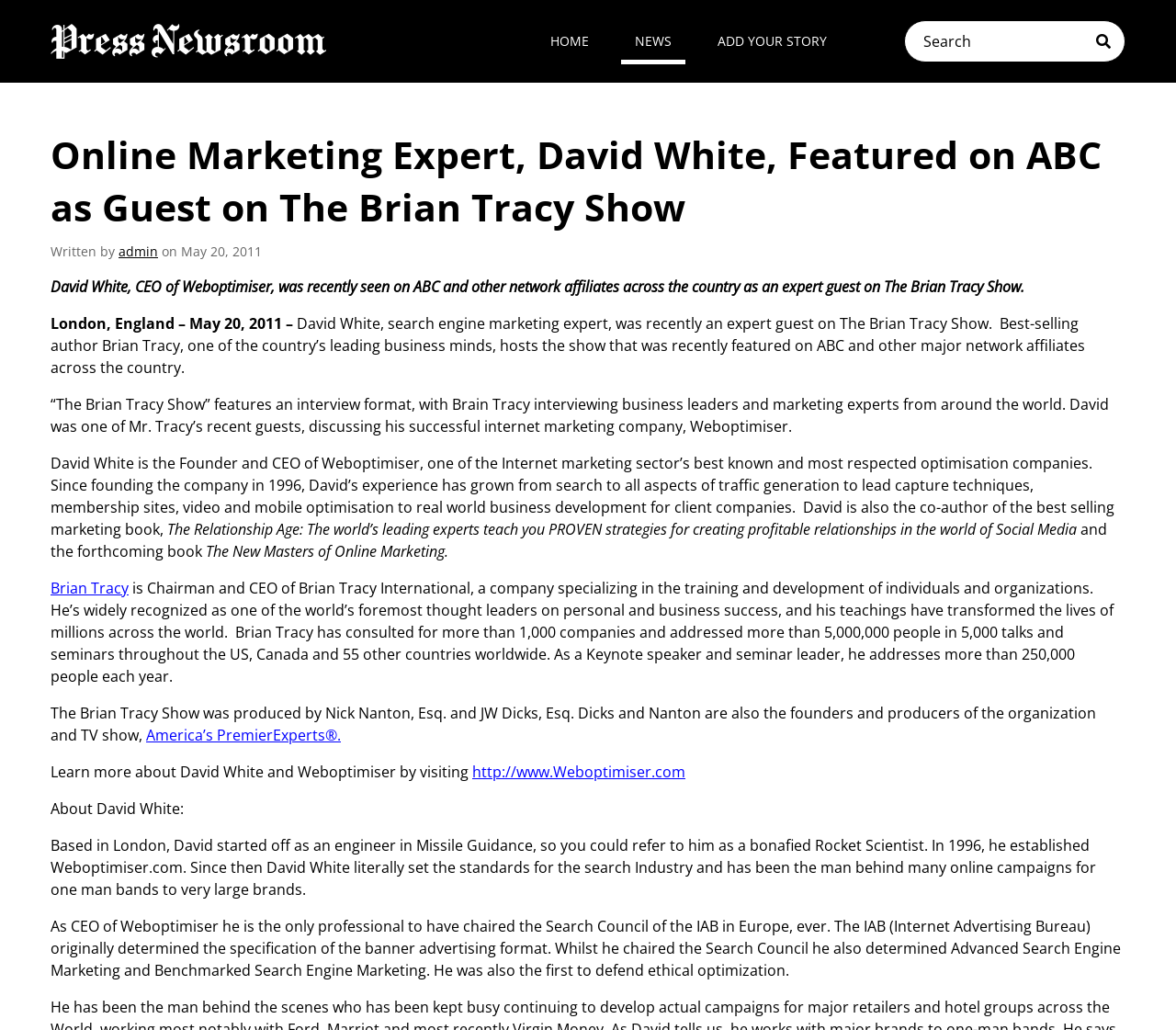What is the name of David White's company?
Please use the image to provide an in-depth answer to the question.

I found the answer by reading the text on the webpage, which states 'David White is the Founder and CEO of Weboptimiser, one of the Internet marketing sector’s best known and most respected optimisation companies.' This text clearly indicates that David White's company is called Weboptimiser.